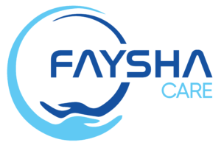Elaborate on the image with a comprehensive description.

The image features the logo of Faysha Care, a provider of assistive services. The design incorporates a circular shape that symbolizes inclusivity and support, highlighted by a soothing blue color palette. The bold lettering of "FAYSHA" emphasizes the brand name, while the word "CARE" is presented in a lighter shade of blue, reflecting the company's commitment to care and assistance. This logo embodies the values of compassion and reliability, aimed at those seeking quality services in the realm of health and wellbeing.